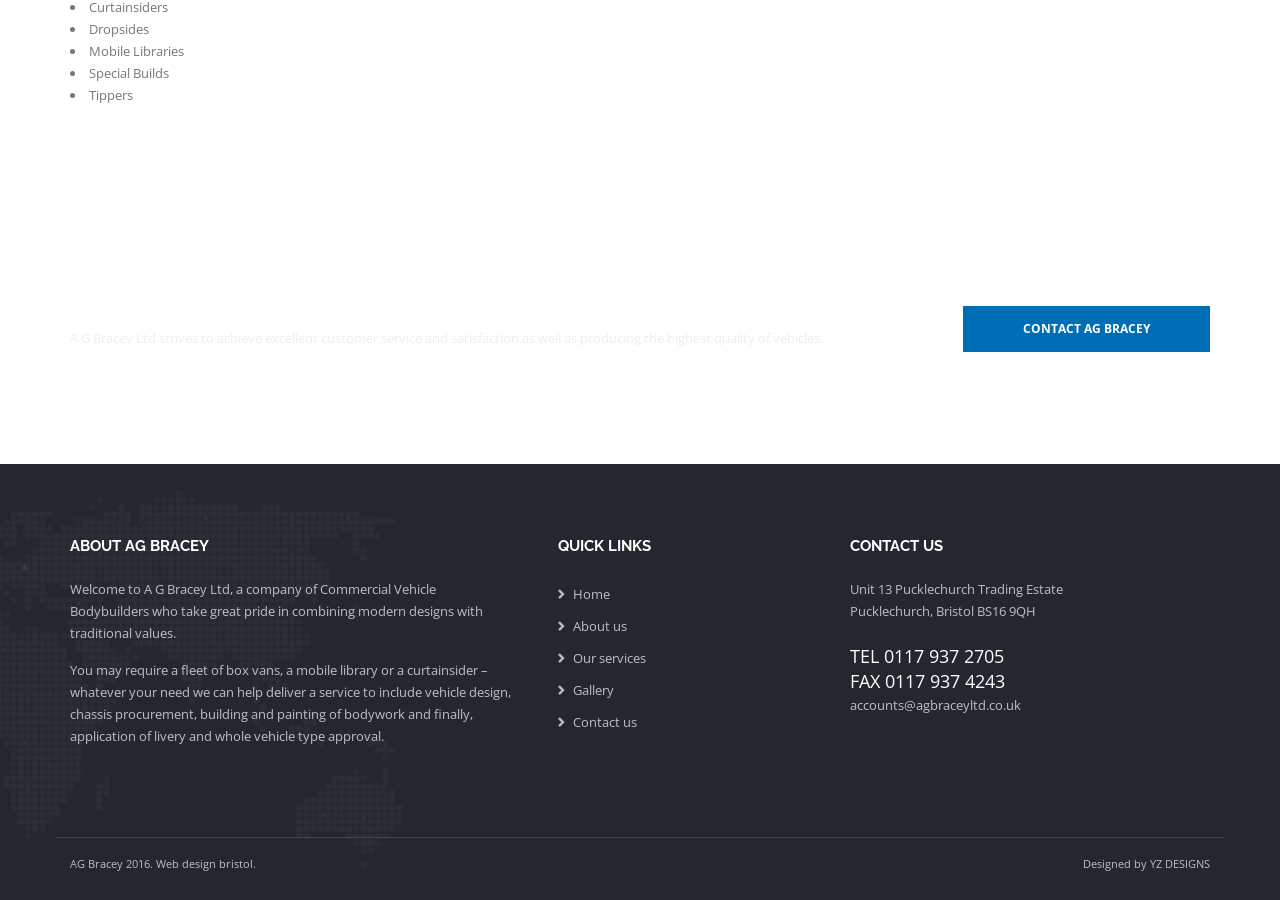What is the fax number of A G Bracey Ltd?
Look at the image and answer with only one word or phrase.

0117 937 4243